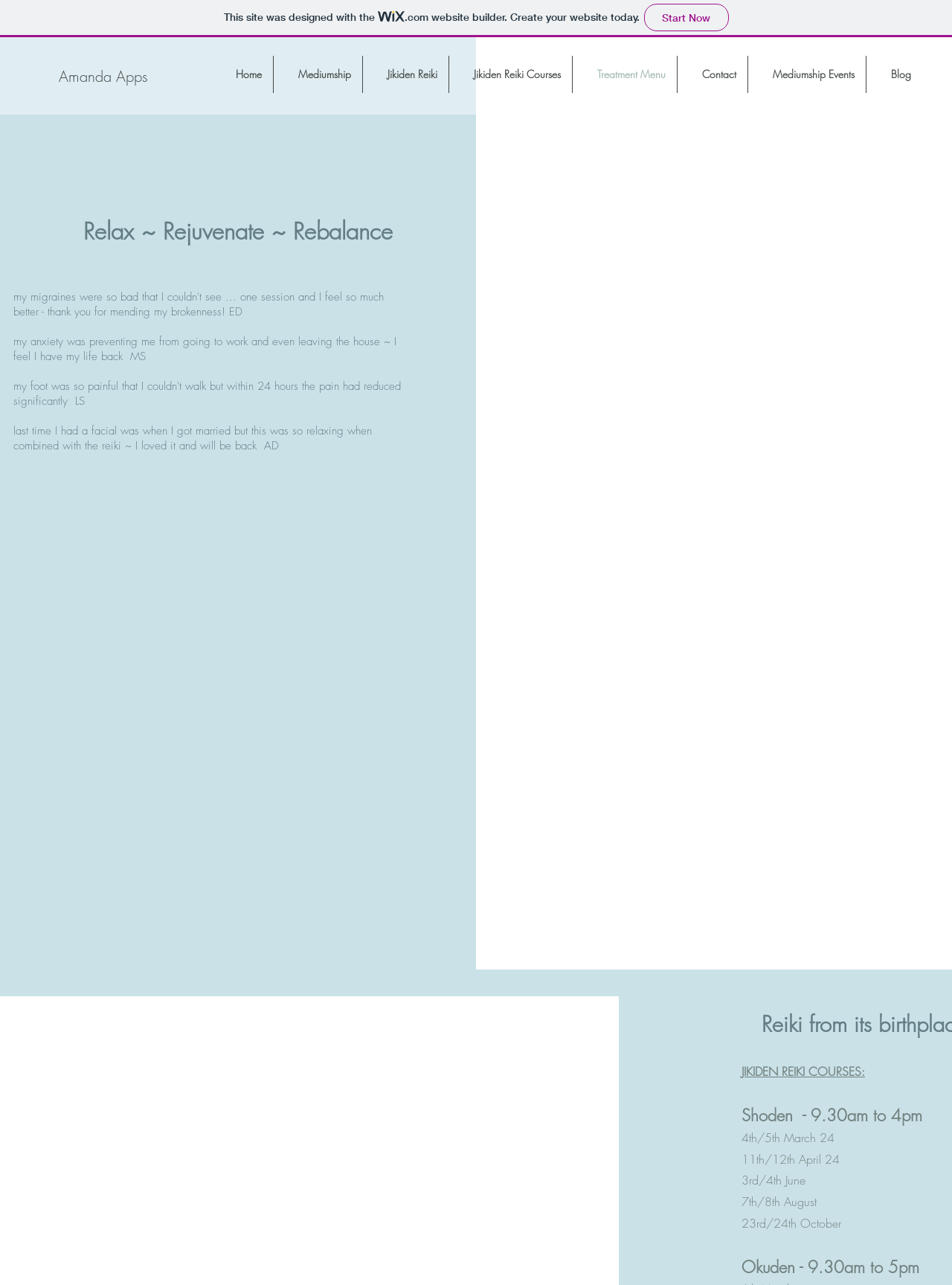Give a one-word or short phrase answer to the question: 
What is the name of the website builder?

Wix